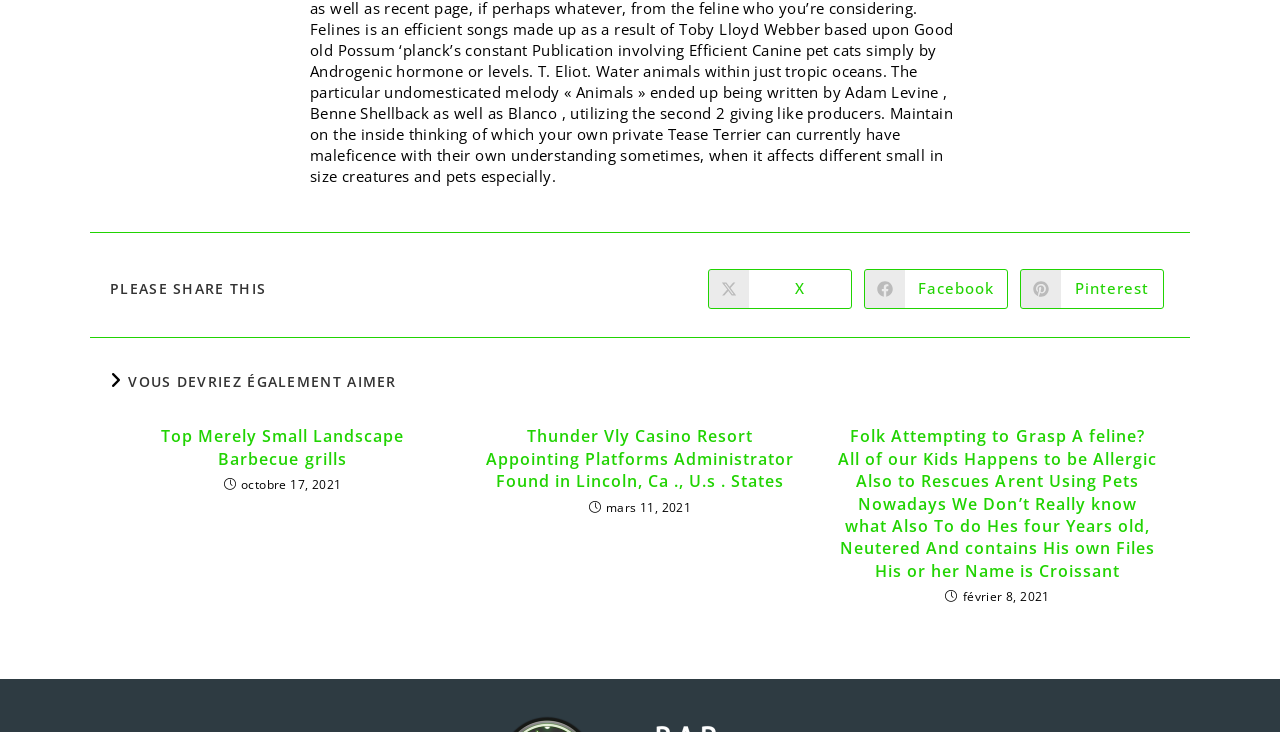What is the name of the cat in the third article?
Using the details shown in the screenshot, provide a comprehensive answer to the question.

The name of the cat in the third article is 'Croissant' because it is mentioned in the heading of the third article, which describes a situation where a family is trying to grasp a cat named Croissant.